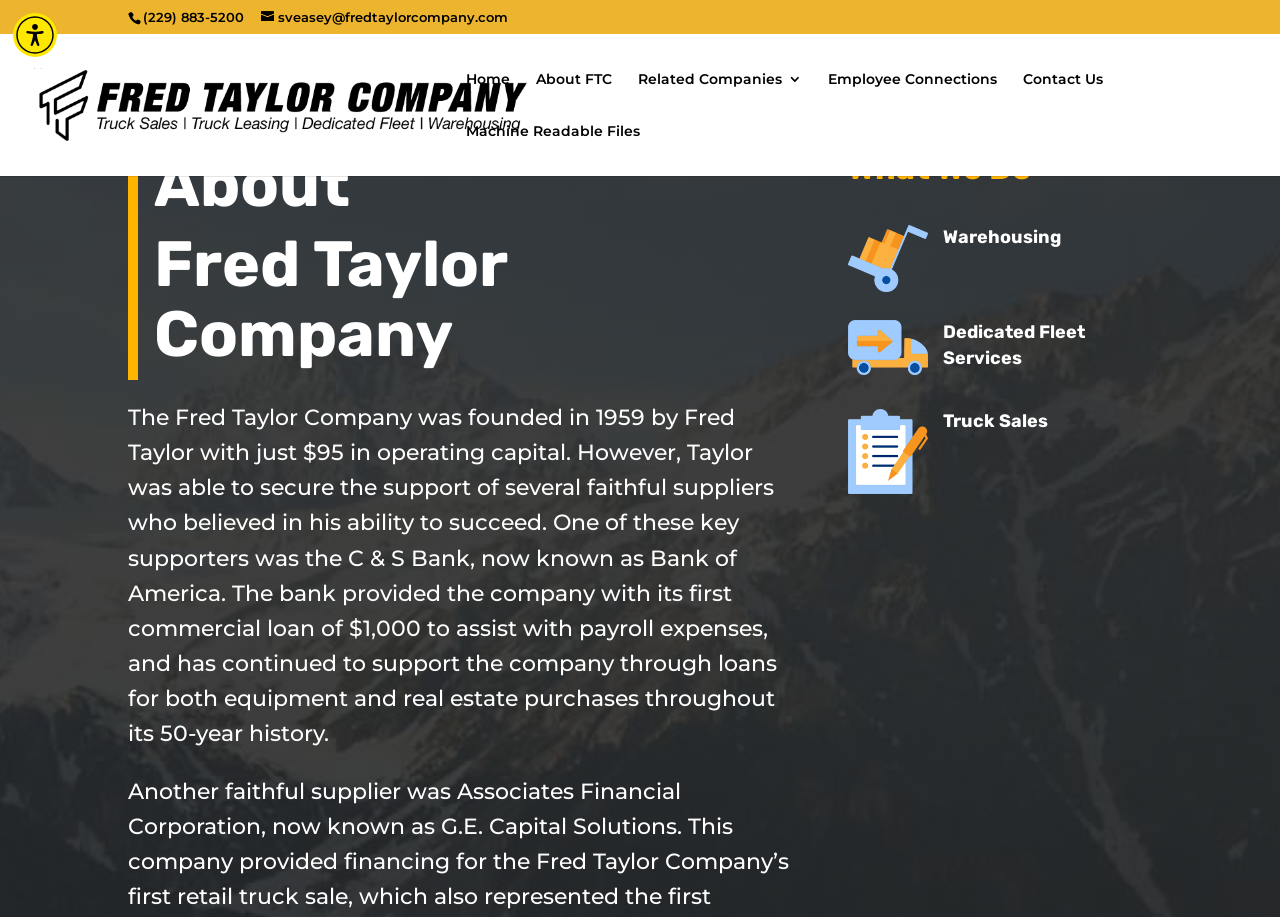Specify the bounding box coordinates of the region I need to click to perform the following instruction: "Contact Us". The coordinates must be four float numbers in the range of 0 to 1, i.e., [left, top, right, bottom].

[0.799, 0.078, 0.862, 0.135]